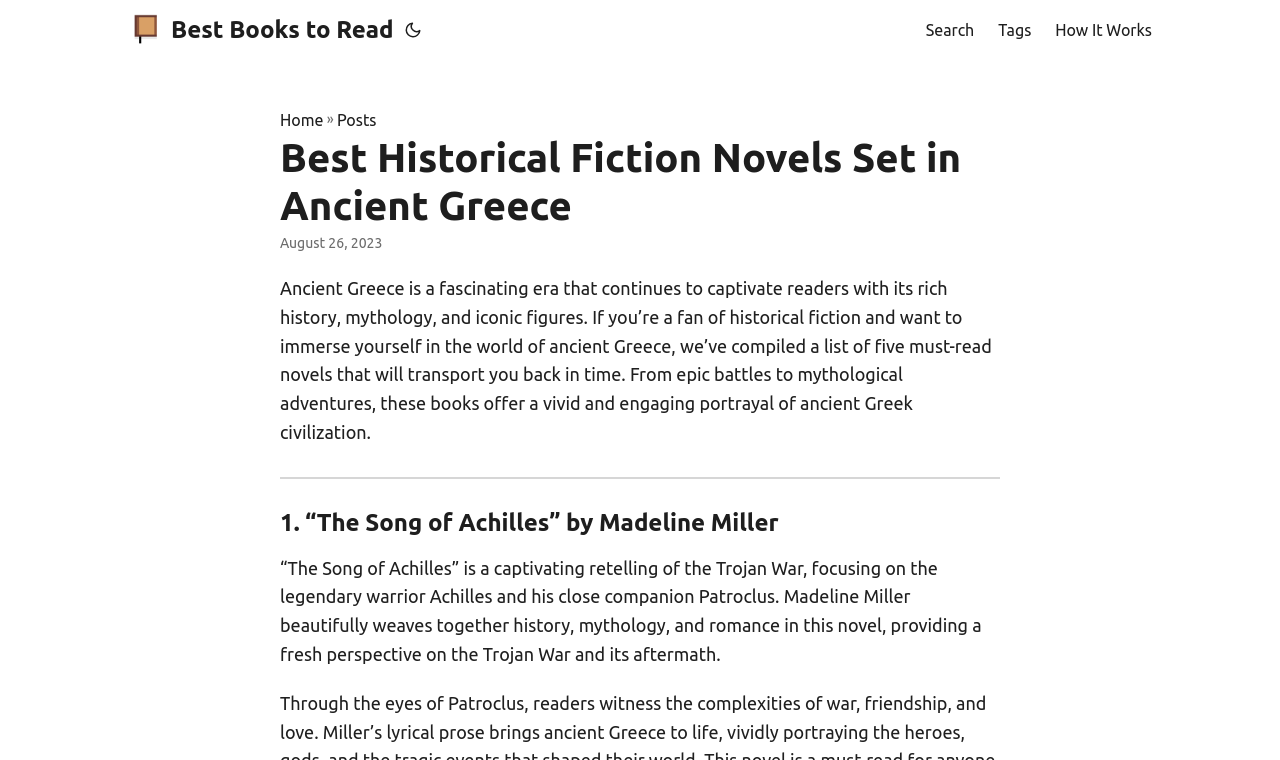What is the title of the first recommended novel?
Answer the question in a detailed and comprehensive manner.

The webpage lists the first recommended novel as '1. “The Song of Achilles” by Madeline Miller', which clearly indicates the title of the novel.